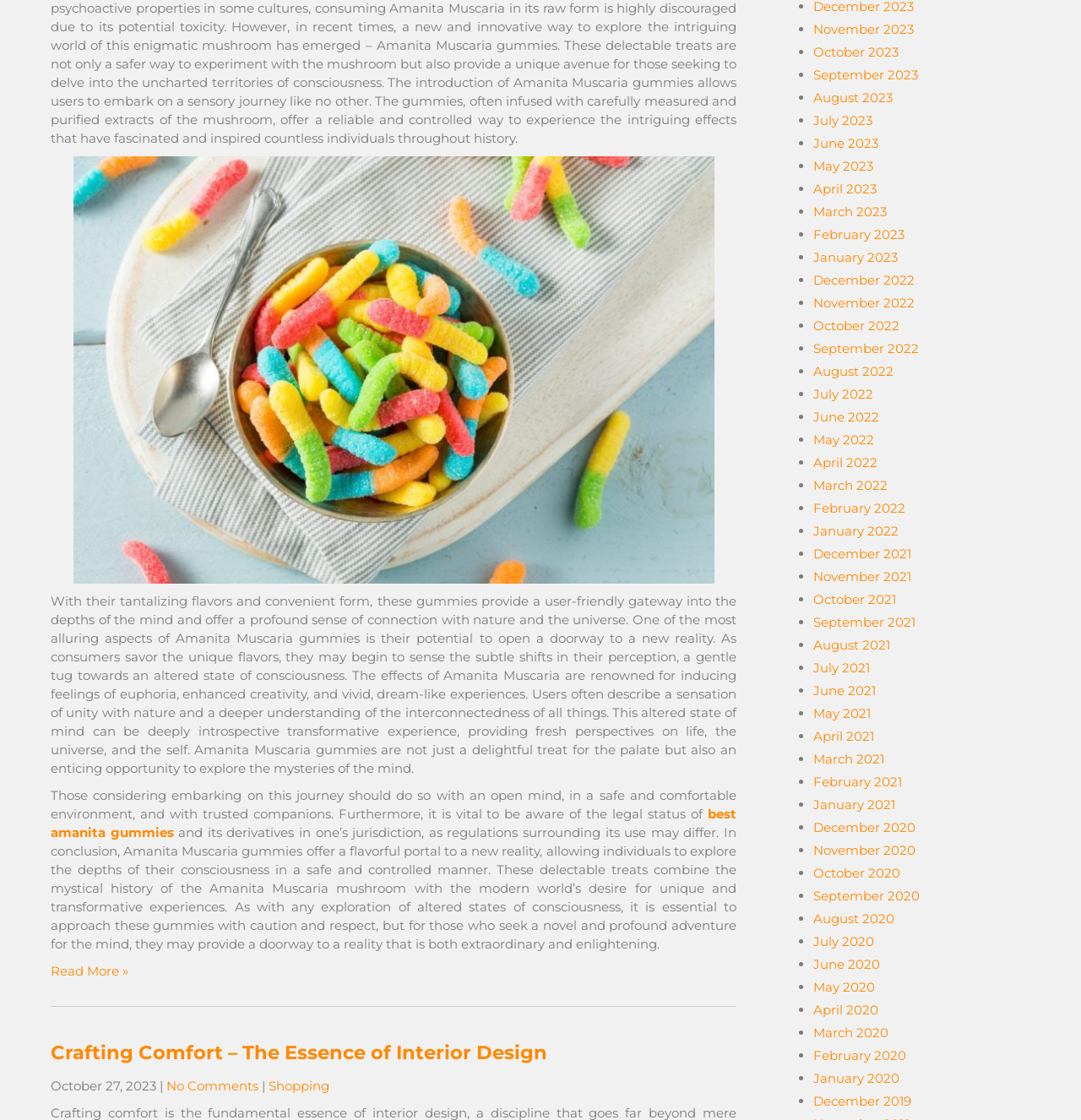Locate the bounding box of the UI element with the following description: "best amanita gummies".

[0.047, 0.719, 0.681, 0.75]